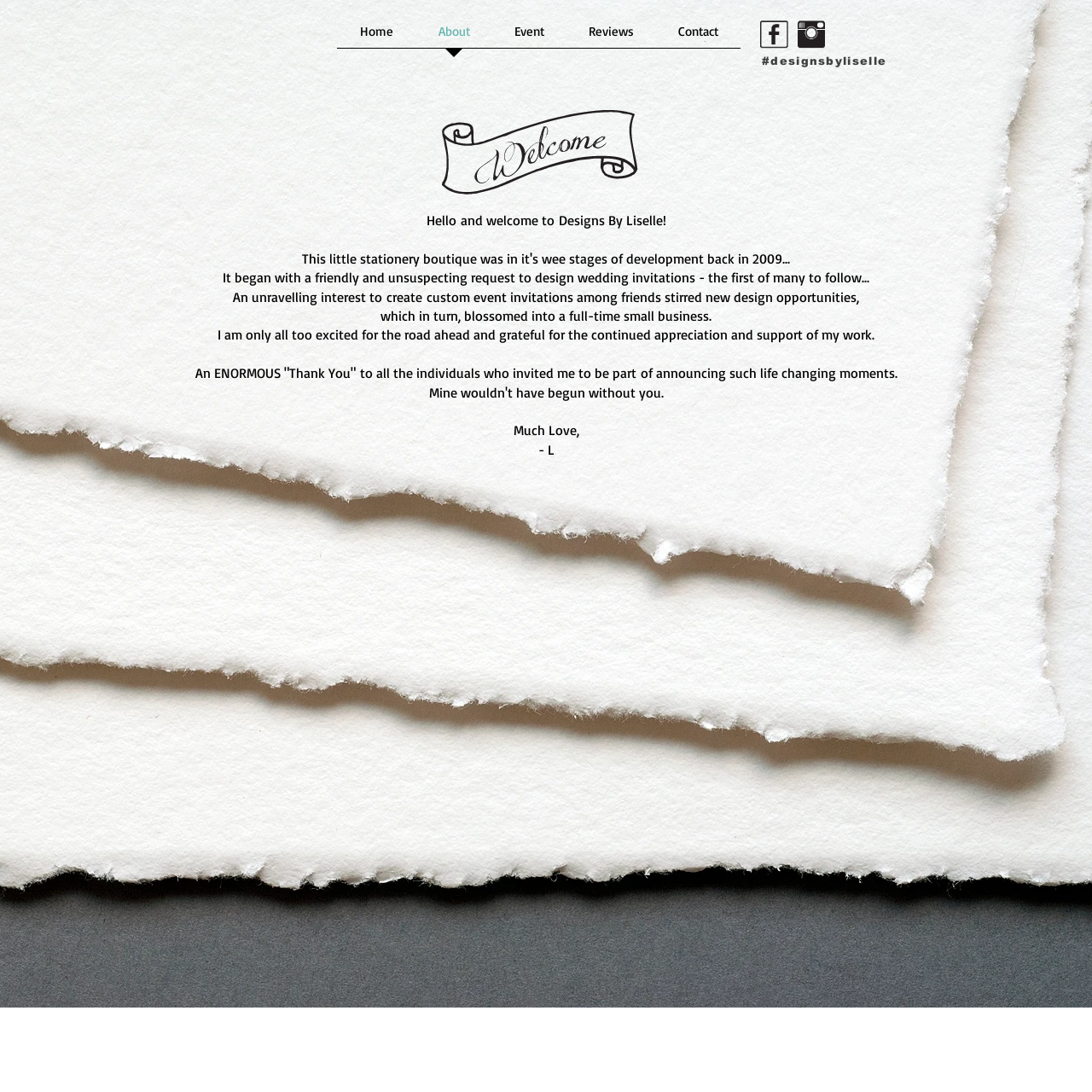Bounding box coordinates must be specified in the format (top-left x, top-left y, bottom-right x, bottom-right y). All values should be floating point numbers between 0 and 1. What are the bounding box coordinates of the UI element described as: price calculators

None